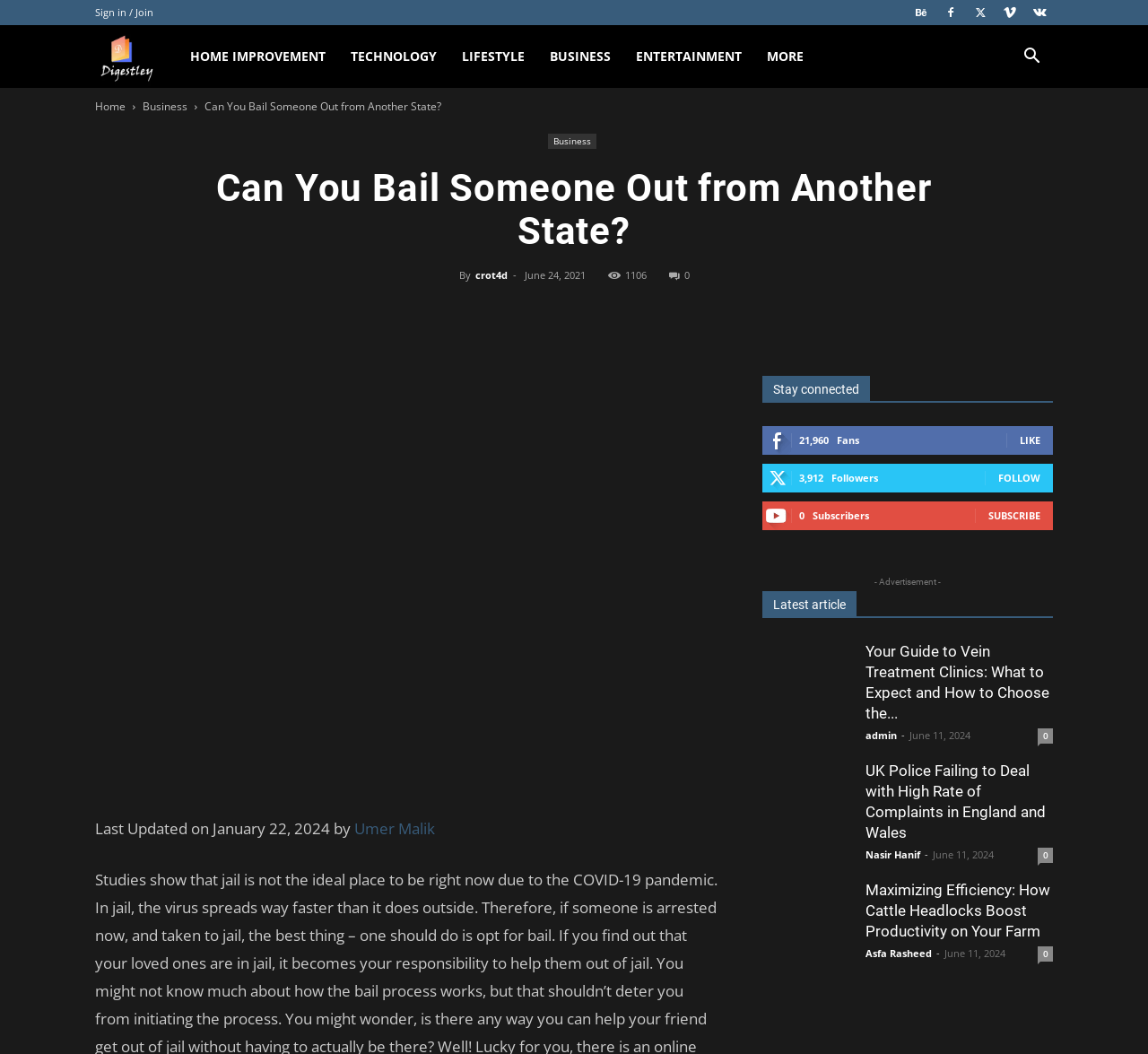Based on the element description, predict the bounding box coordinates (top-left x, top-left y, bottom-right x, bottom-right y) for the UI element in the screenshot: Home Improvement

[0.154, 0.024, 0.294, 0.083]